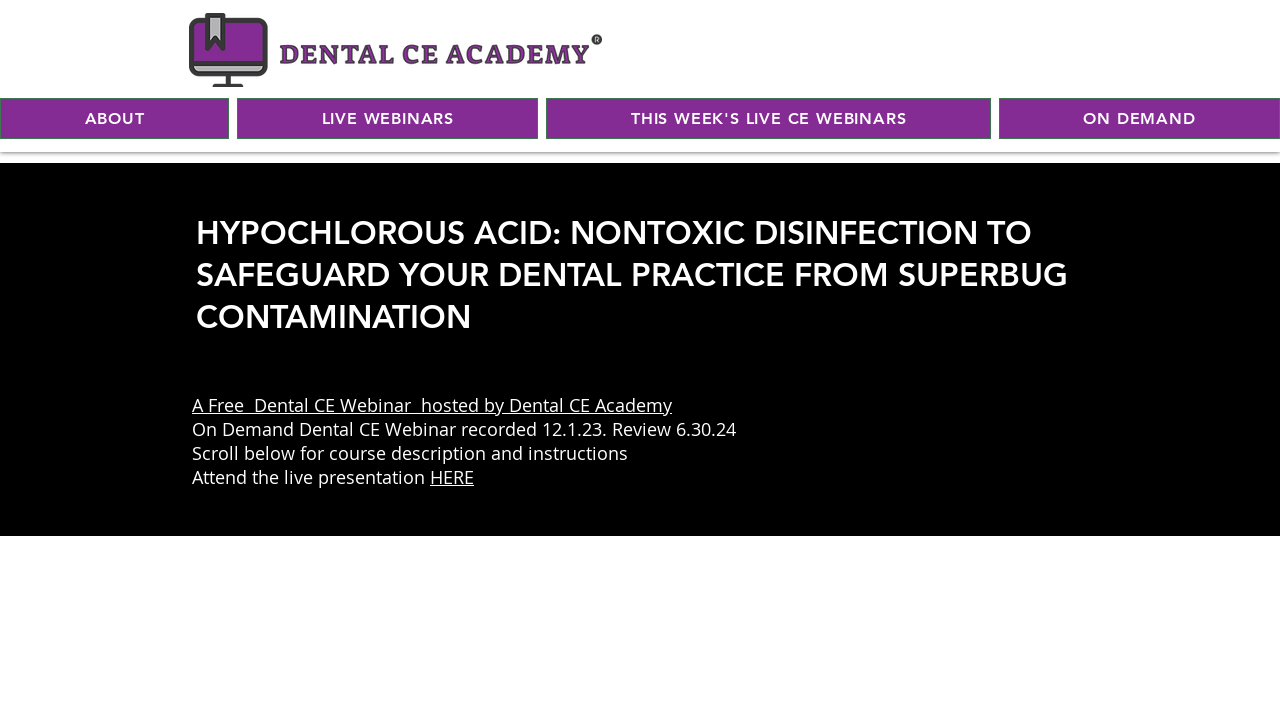Write an extensive caption that covers every aspect of the webpage.

The webpage is about a free continuing dental education webinar, specifically the Antimicrobial Symposium, hosted by Dental CE Academy. 

At the top of the page, there is a navigation menu with links to "ABOUT", "LIVE WEBINARS", and "THIS WEEK'S LIVE CE WEBINARS". 

Below the navigation menu, there is a prominent heading that reads "HYPOCHLOROUS ACID: NONTOXIC DISINFECTION TO SAFEGUARD YOUR DENTAL PRACTICE FROM SUPERBUG CONTAMINATION". 

To the left of the heading, there is a link to register for live and recorded dental CE webinars, accompanied by a purple icon. 

Below the heading, there is a section that describes the webinar, including the host, Dental CE Academy, and the date it was recorded. There is also a note that instructs users to scroll down for the course description and instructions. 

Further down, there is a call to action to attend the live presentation, with a link to register.